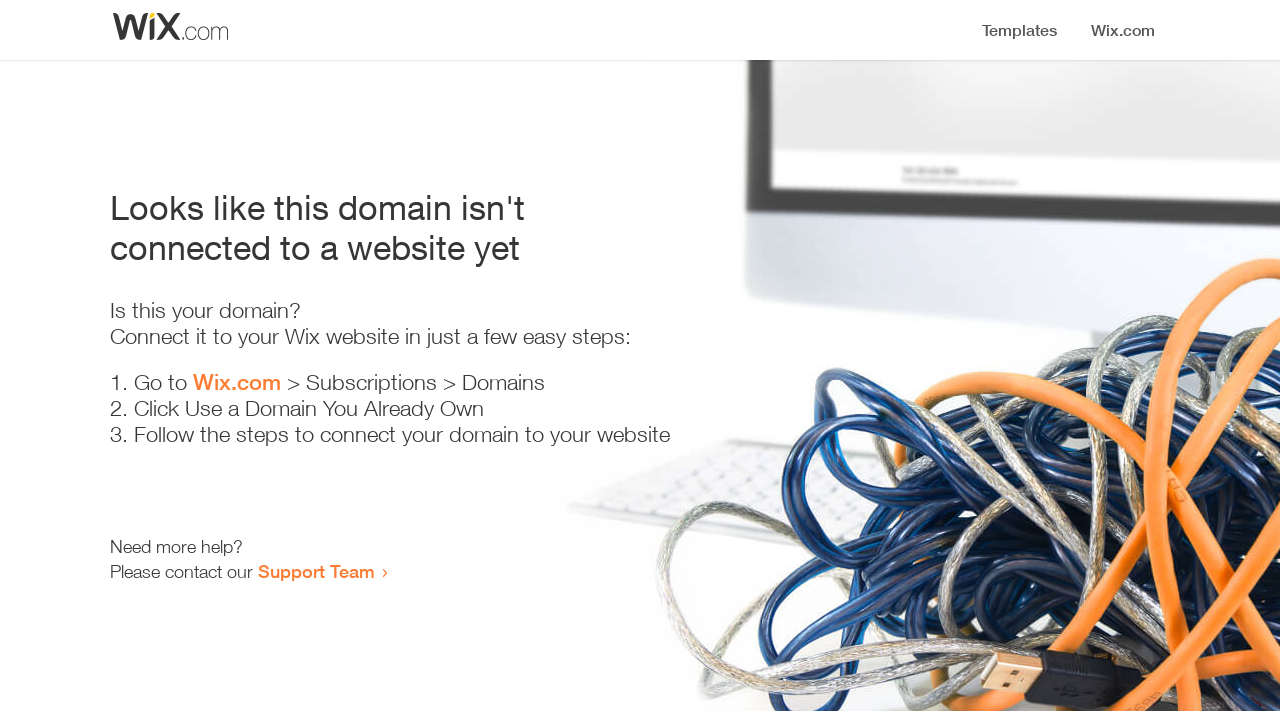How many steps are required to connect the domain?
Please look at the screenshot and answer in one word or a short phrase.

3